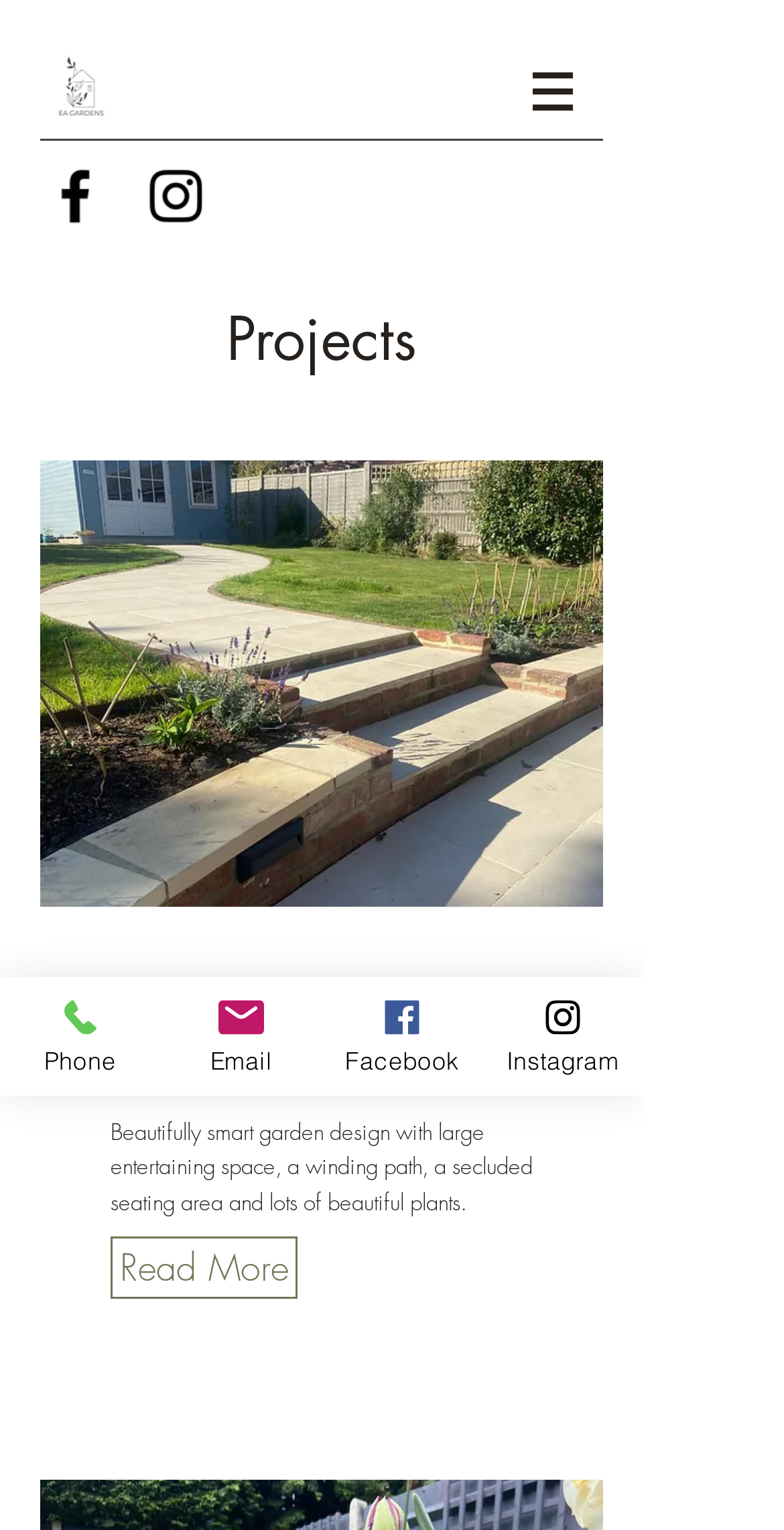Given the description: "Read More", determine the bounding box coordinates of the UI element. The coordinates should be formatted as four float numbers between 0 and 1, [left, top, right, bottom].

[0.141, 0.809, 0.379, 0.849]